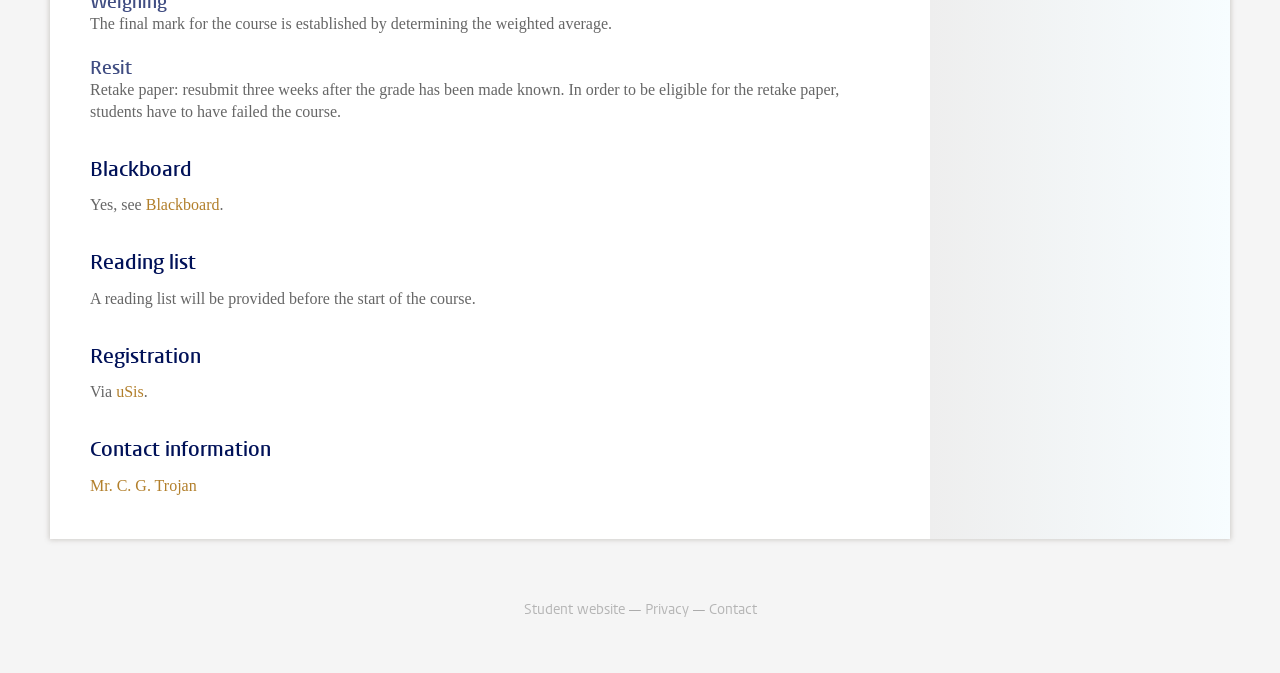How do students register for the course?
Based on the visual information, provide a detailed and comprehensive answer.

The webpage mentions under the 'Registration' heading that students can register via uSis, which is a link provided on the webpage. This suggests that uSis is the platform used for course registration.